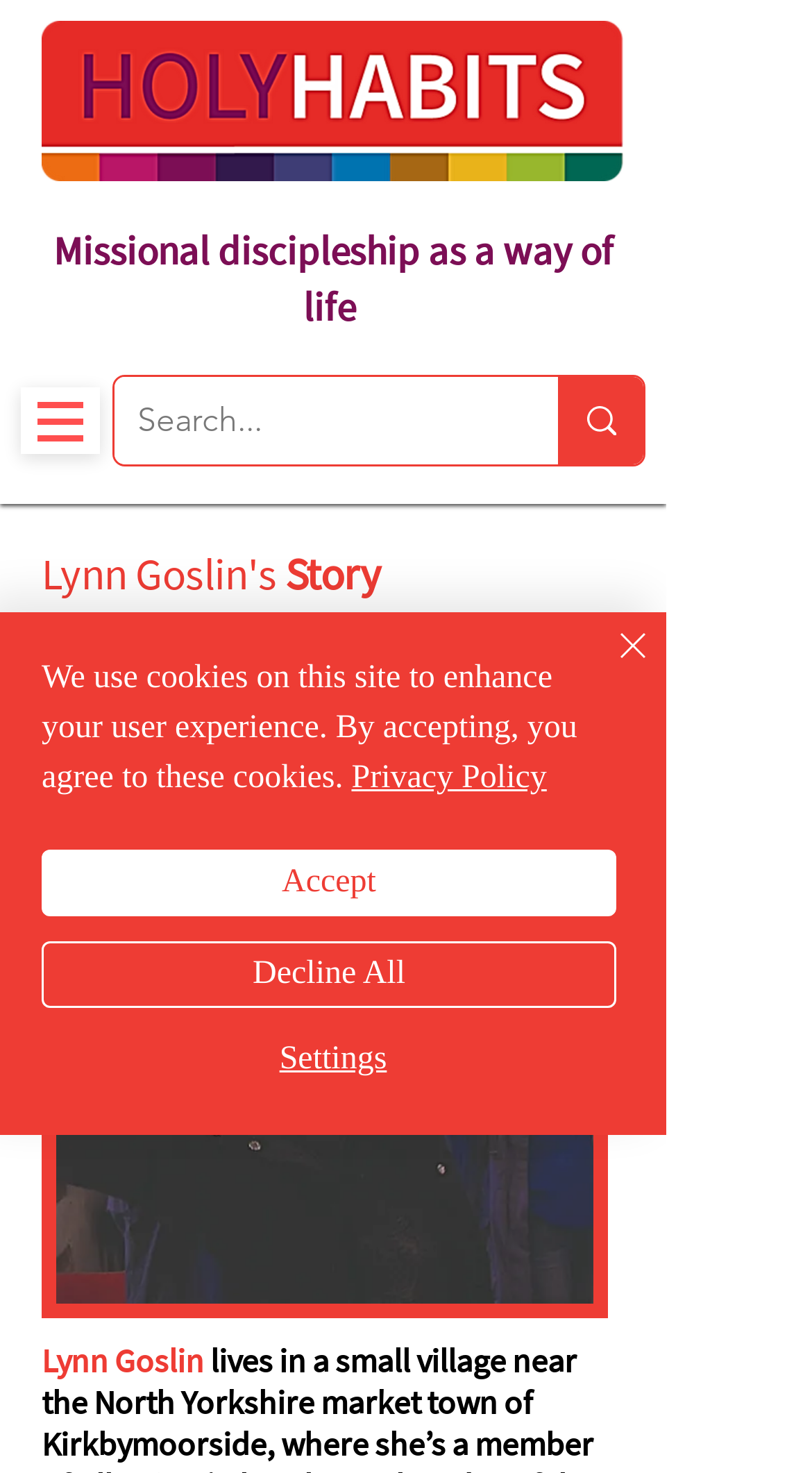Determine the bounding box coordinates of the clickable element necessary to fulfill the instruction: "Download PDF version of this story". Provide the coordinates as four float numbers within the 0 to 1 range, i.e., [left, top, right, bottom].

[0.051, 0.437, 0.769, 0.496]